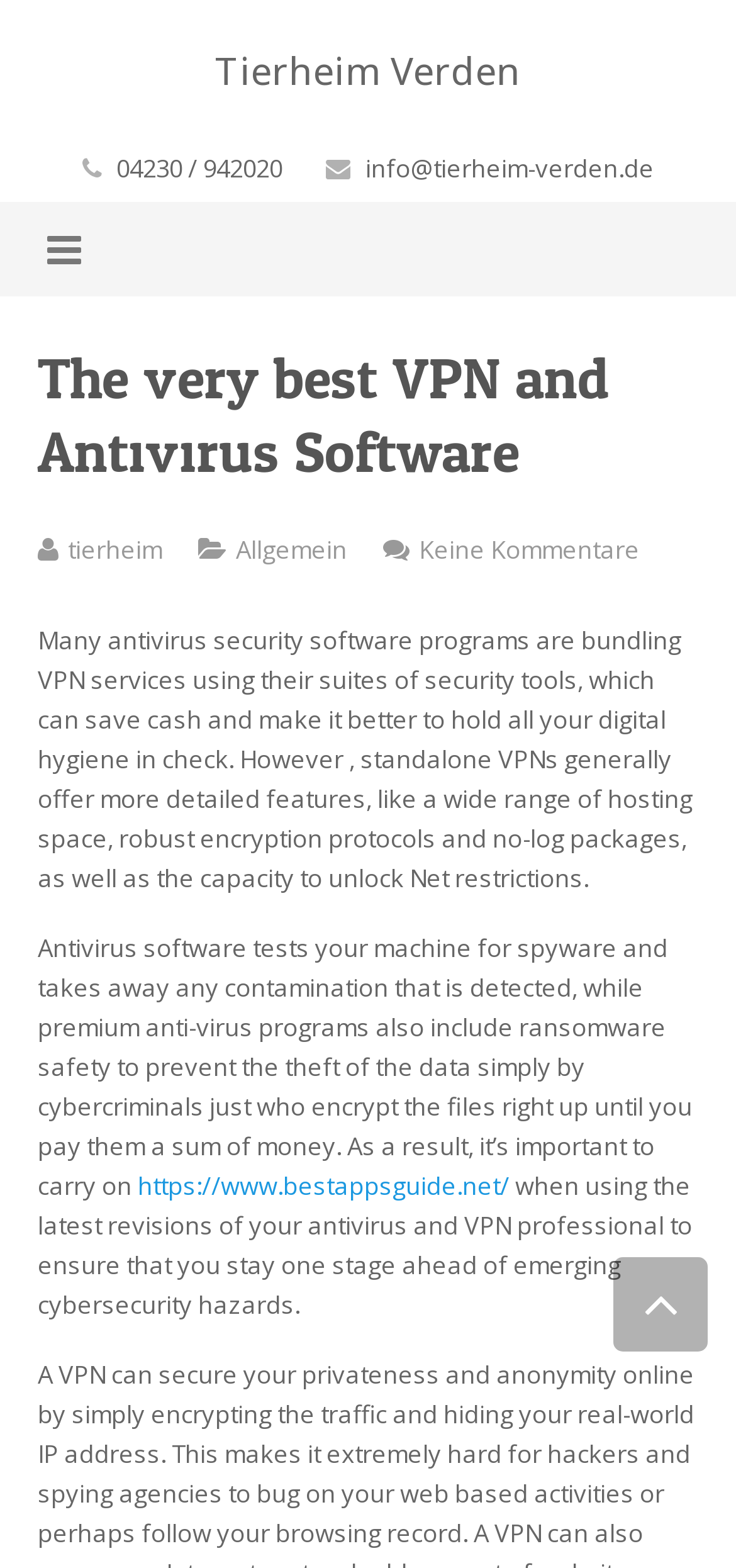Determine the bounding box coordinates in the format (top-left x, top-left y, bottom-right x, bottom-right y). Ensure all values are floating point numbers between 0 and 1. Identify the bounding box of the UI element described by: Tierheim Verden

[0.051, 0.024, 0.949, 0.067]